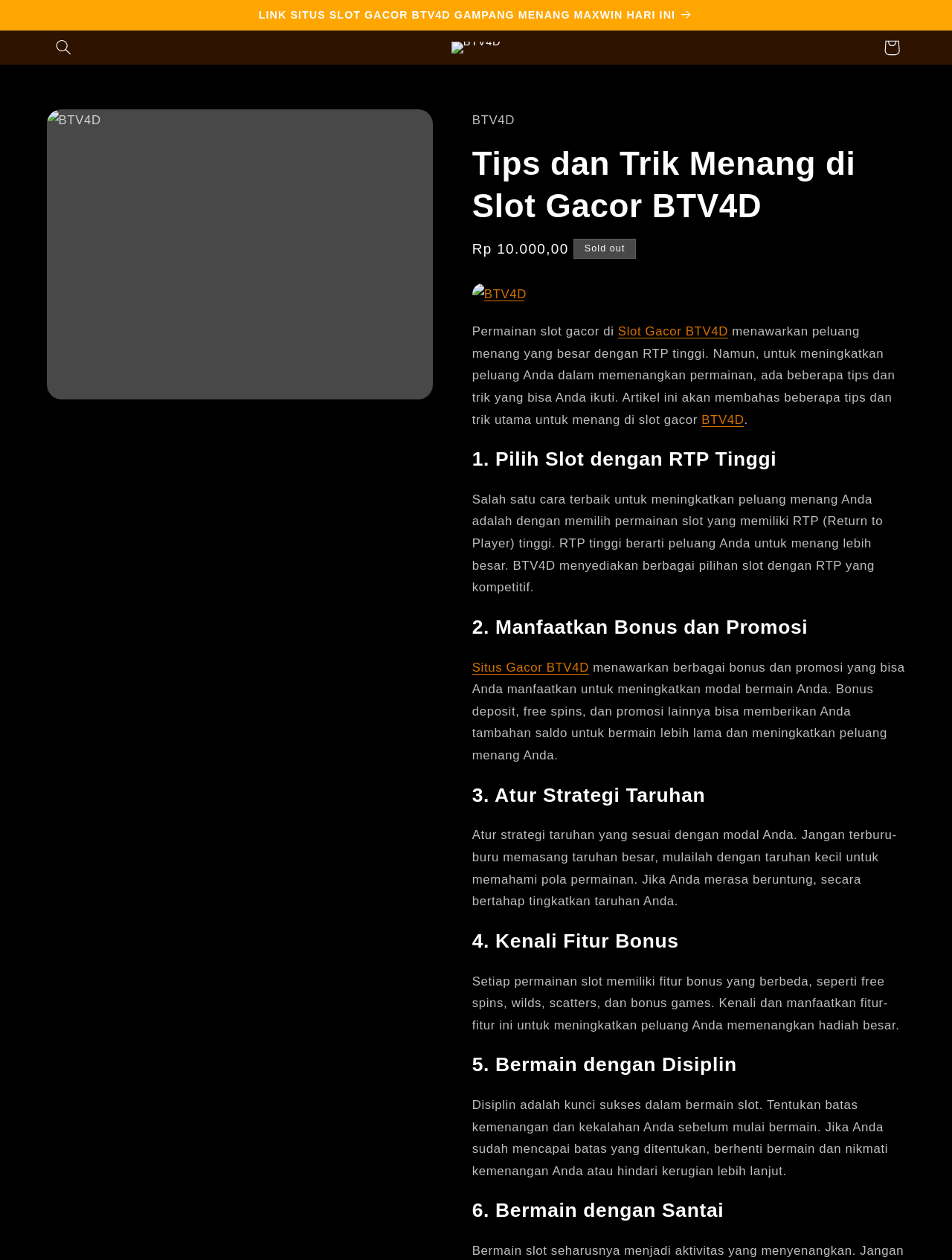Determine the bounding box coordinates of the target area to click to execute the following instruction: "Search for something."

[0.049, 0.024, 0.085, 0.051]